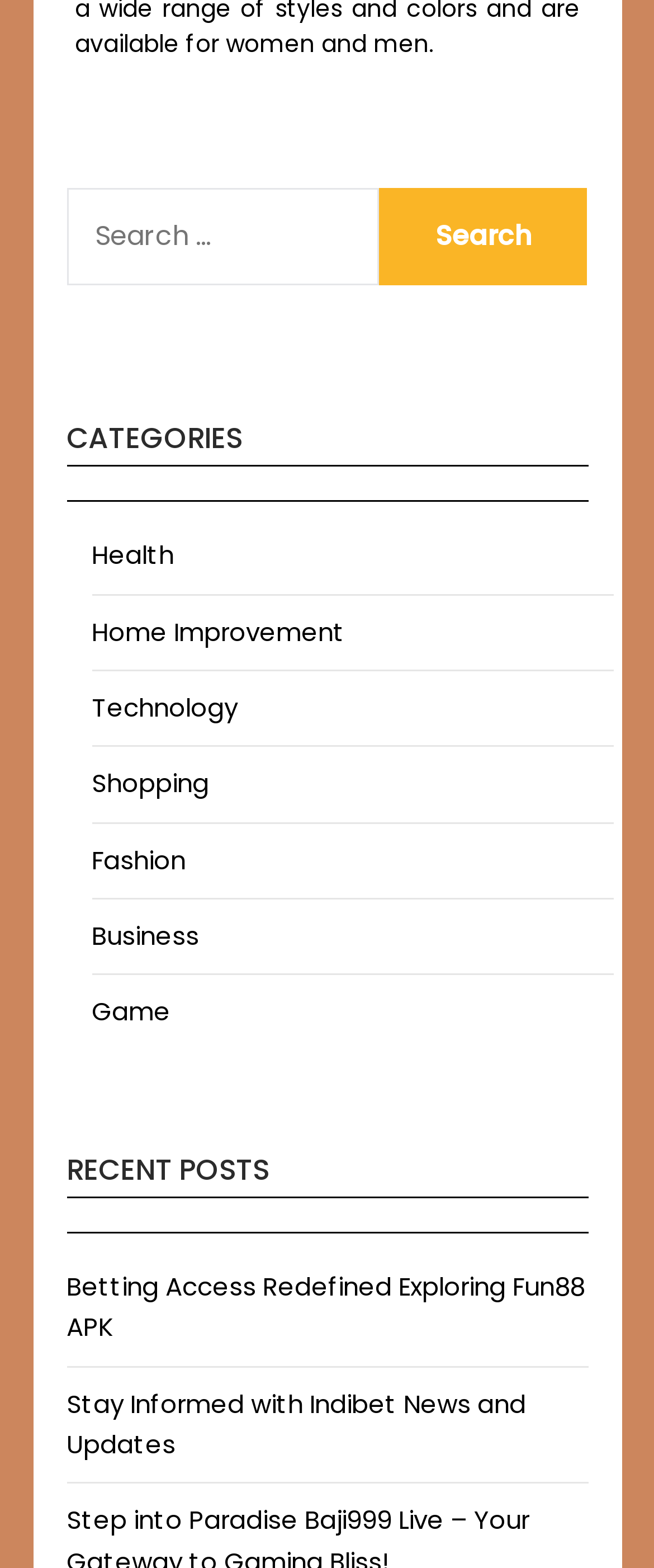Could you determine the bounding box coordinates of the clickable element to complete the instruction: "Read about Thunderbird 127.0"? Provide the coordinates as four float numbers between 0 and 1, i.e., [left, top, right, bottom].

None